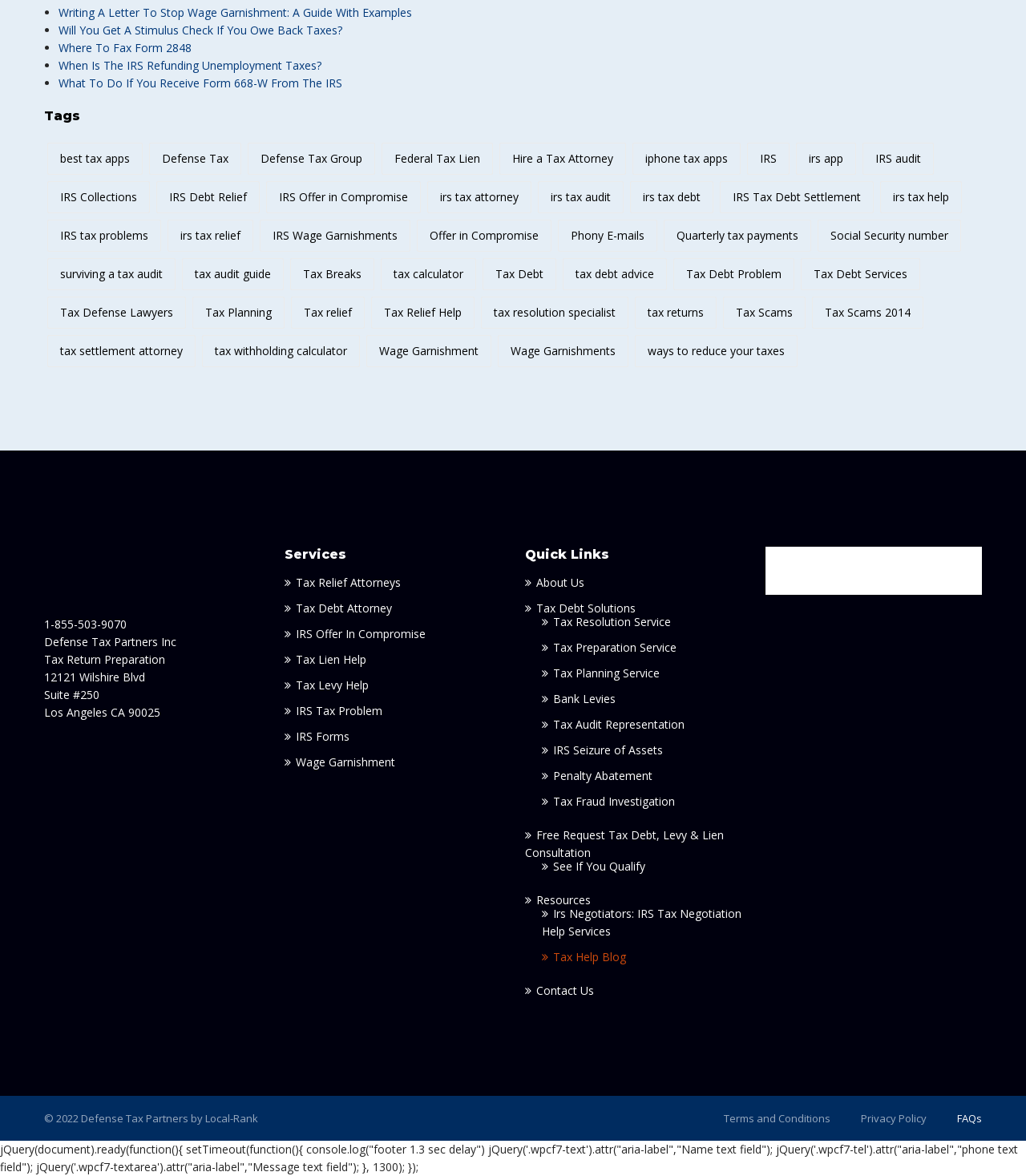Locate the bounding box coordinates of the clickable area needed to fulfill the instruction: "Click on 'IRS Offer In Compromise'".

[0.277, 0.532, 0.415, 0.545]